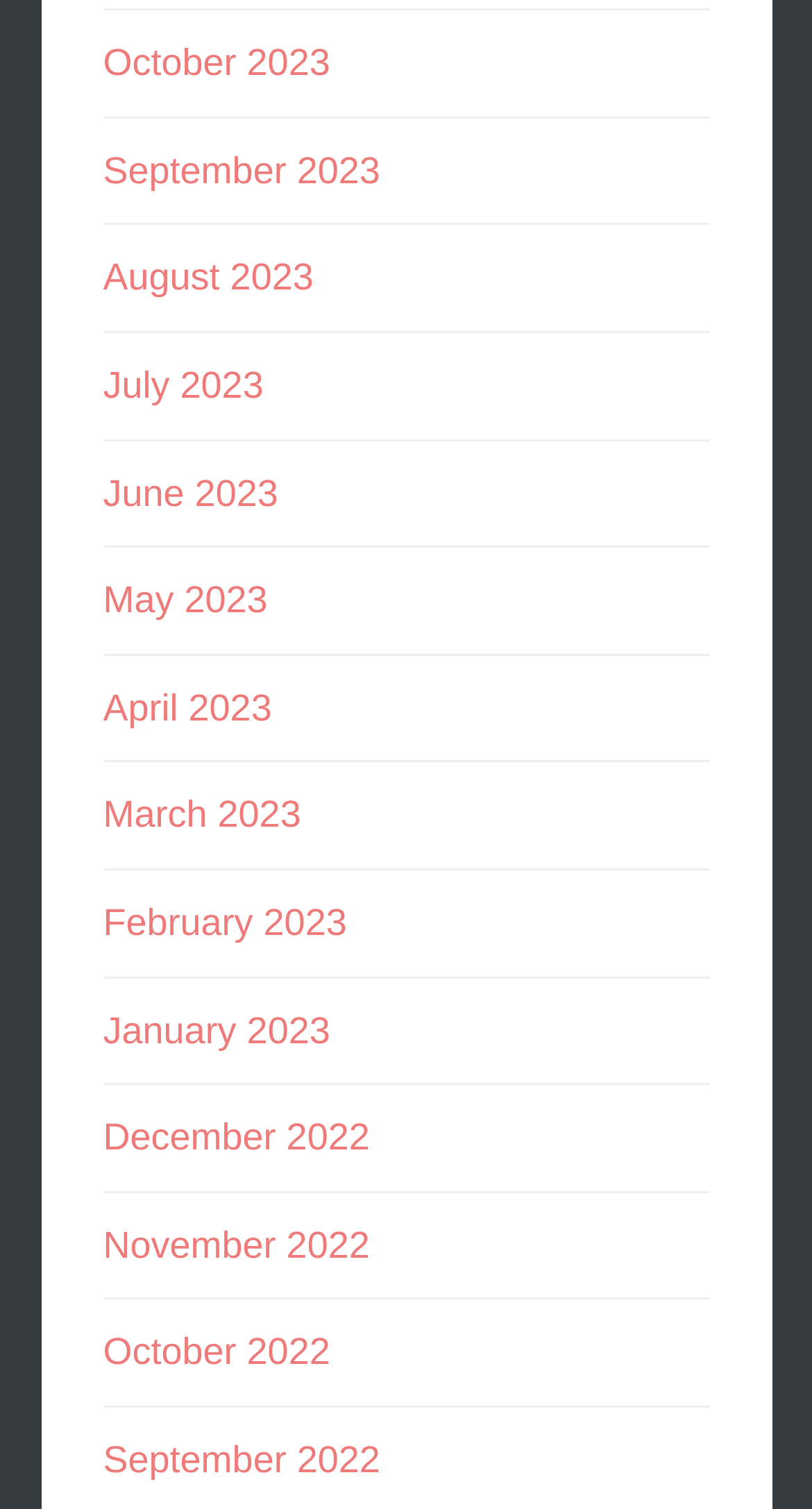What is the latest month listed?
Please give a detailed and elaborate answer to the question based on the image.

I looked at the list of links and found that the latest month listed is October 2023, which is the first link from the top.